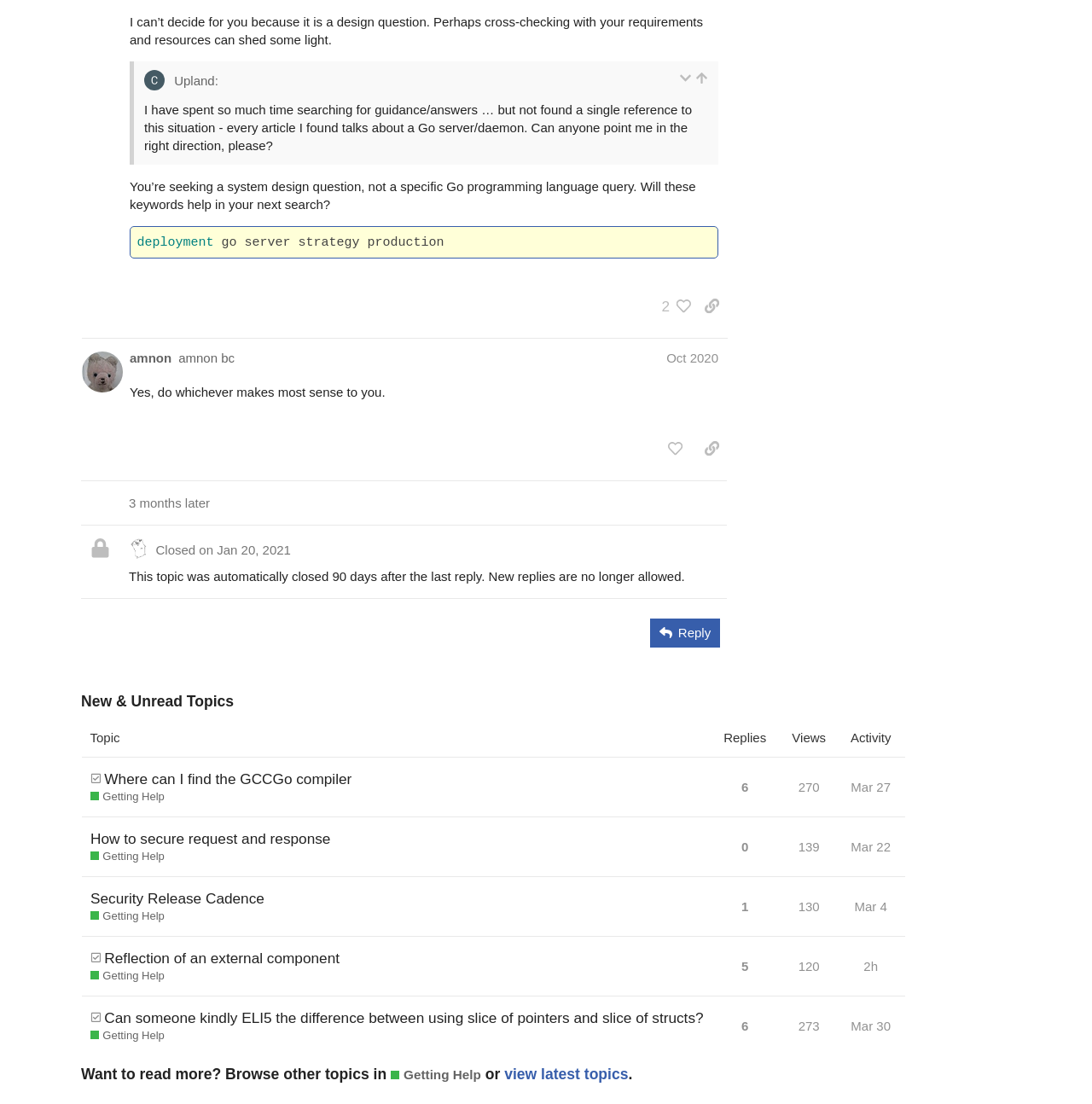Please identify the bounding box coordinates of the clickable area that will fulfill the following instruction: "click the 'Reply' button". The coordinates should be in the format of four float numbers between 0 and 1, i.e., [left, top, right, bottom].

[0.596, 0.56, 0.659, 0.586]